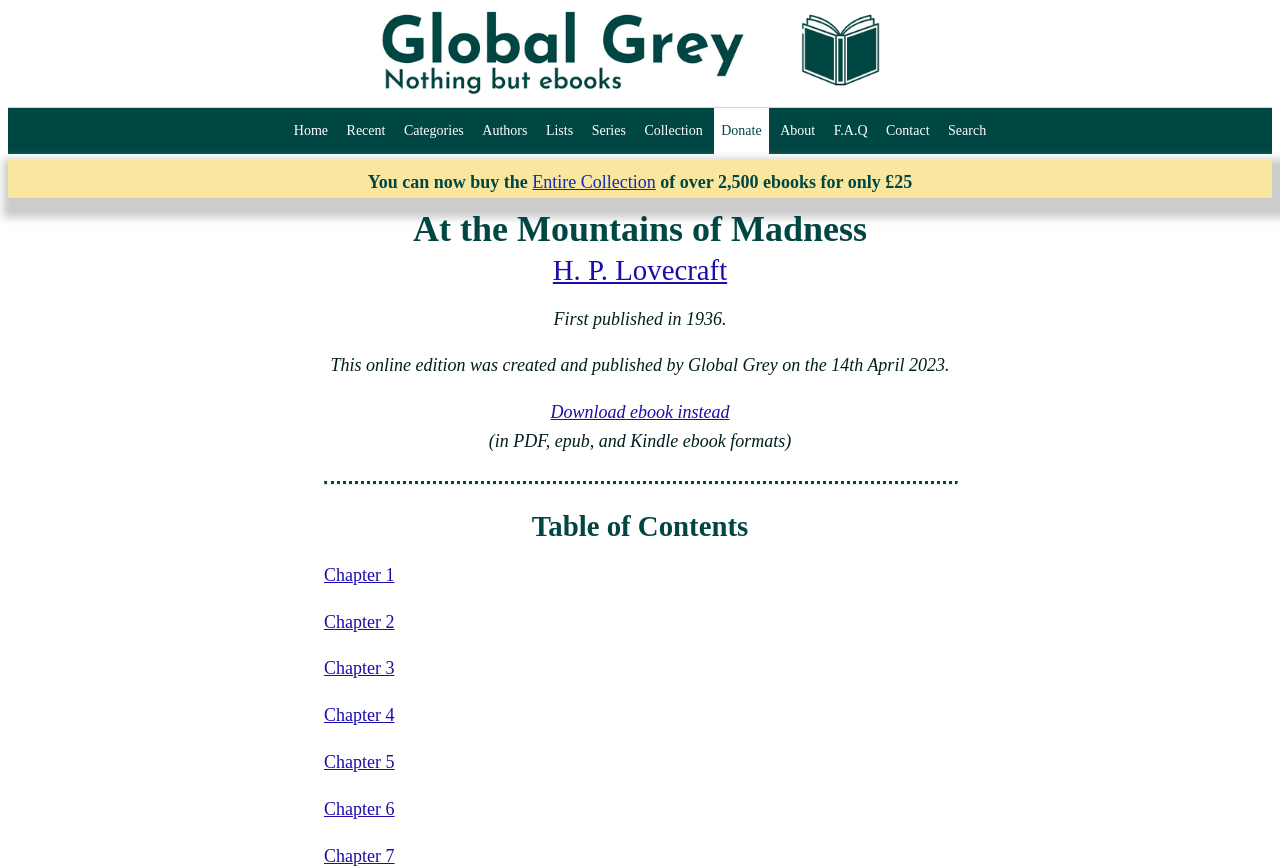Give a succinct answer to this question in a single word or phrase: 
What is the name of the author of the book?

H. P. Lovecraft